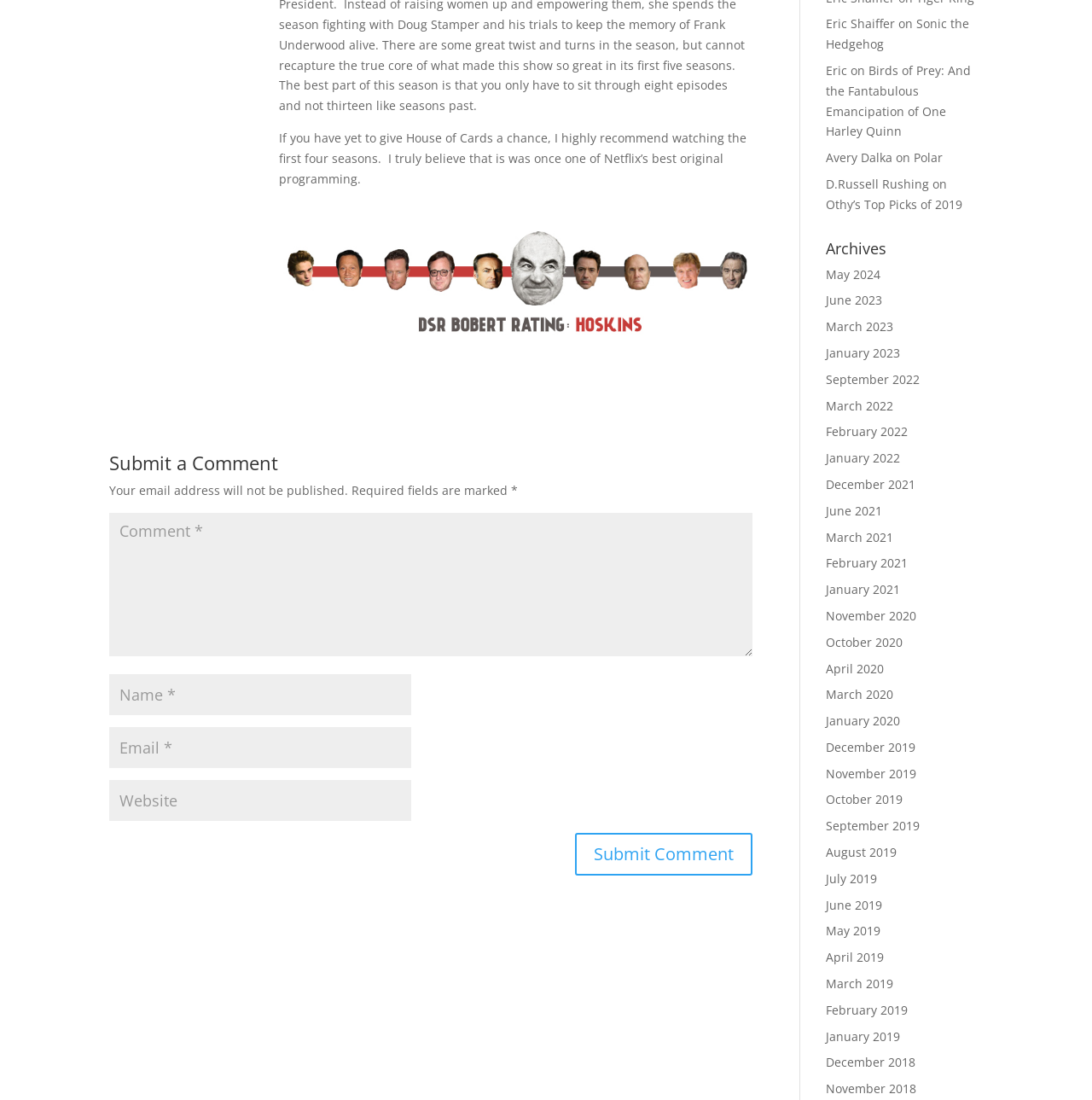Using the element description Polar, predict the bounding box coordinates for the UI element. Provide the coordinates in (top-left x, top-left y, bottom-right x, bottom-right y) format with values ranging from 0 to 1.

[0.837, 0.136, 0.863, 0.151]